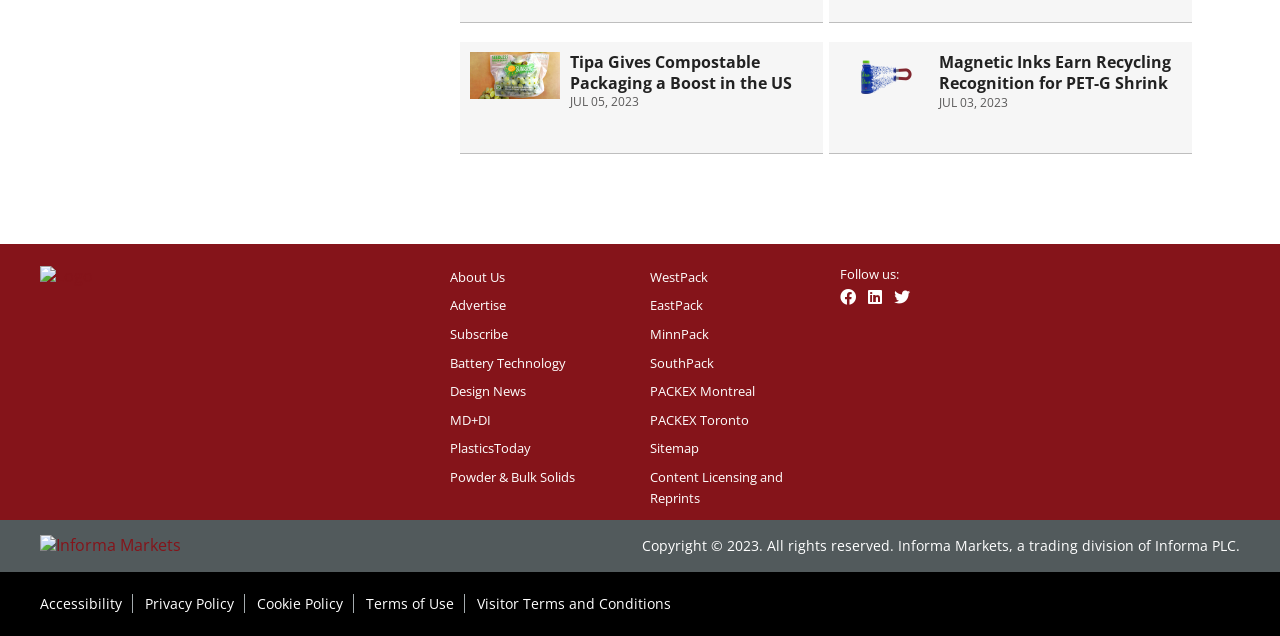How many social media links are there?
From the image, provide a succinct answer in one word or a short phrase.

3